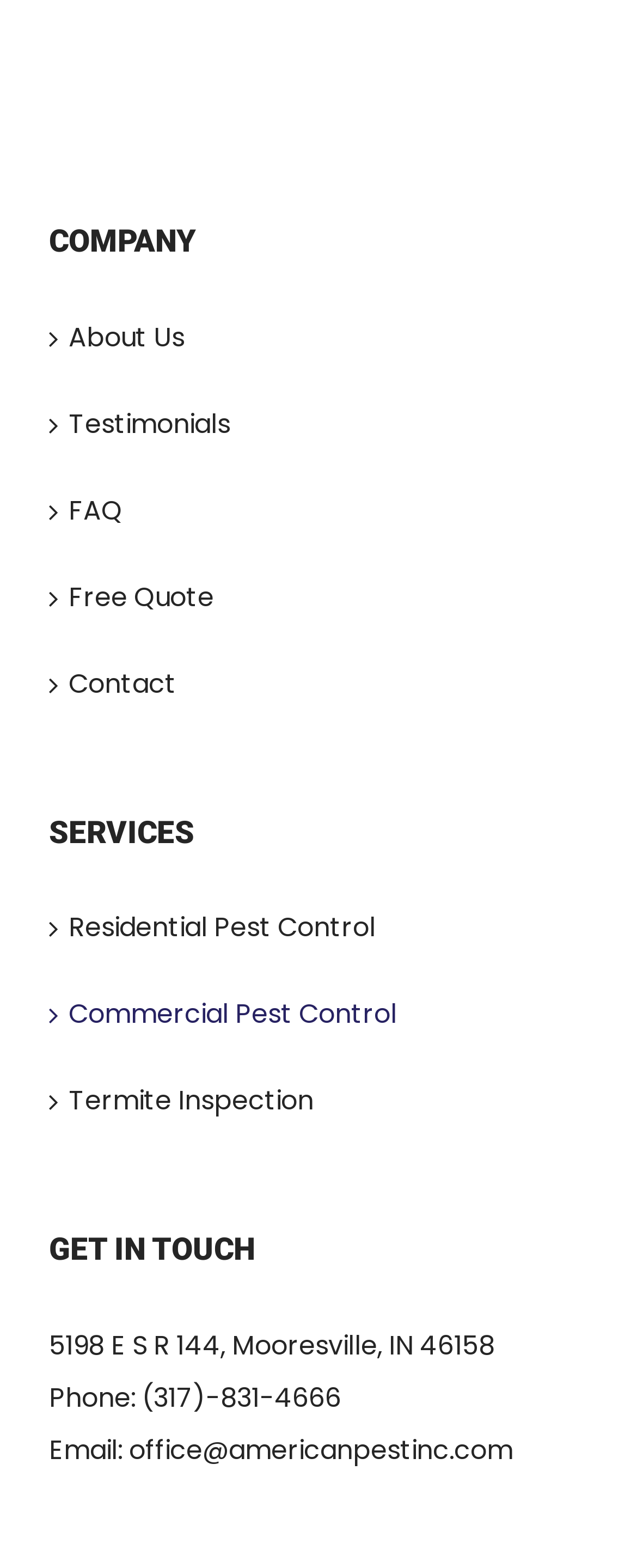Identify the bounding box coordinates for the element you need to click to achieve the following task: "Get a Free Quote". Provide the bounding box coordinates as four float numbers between 0 and 1, in the form [left, top, right, bottom].

[0.108, 0.364, 0.897, 0.398]